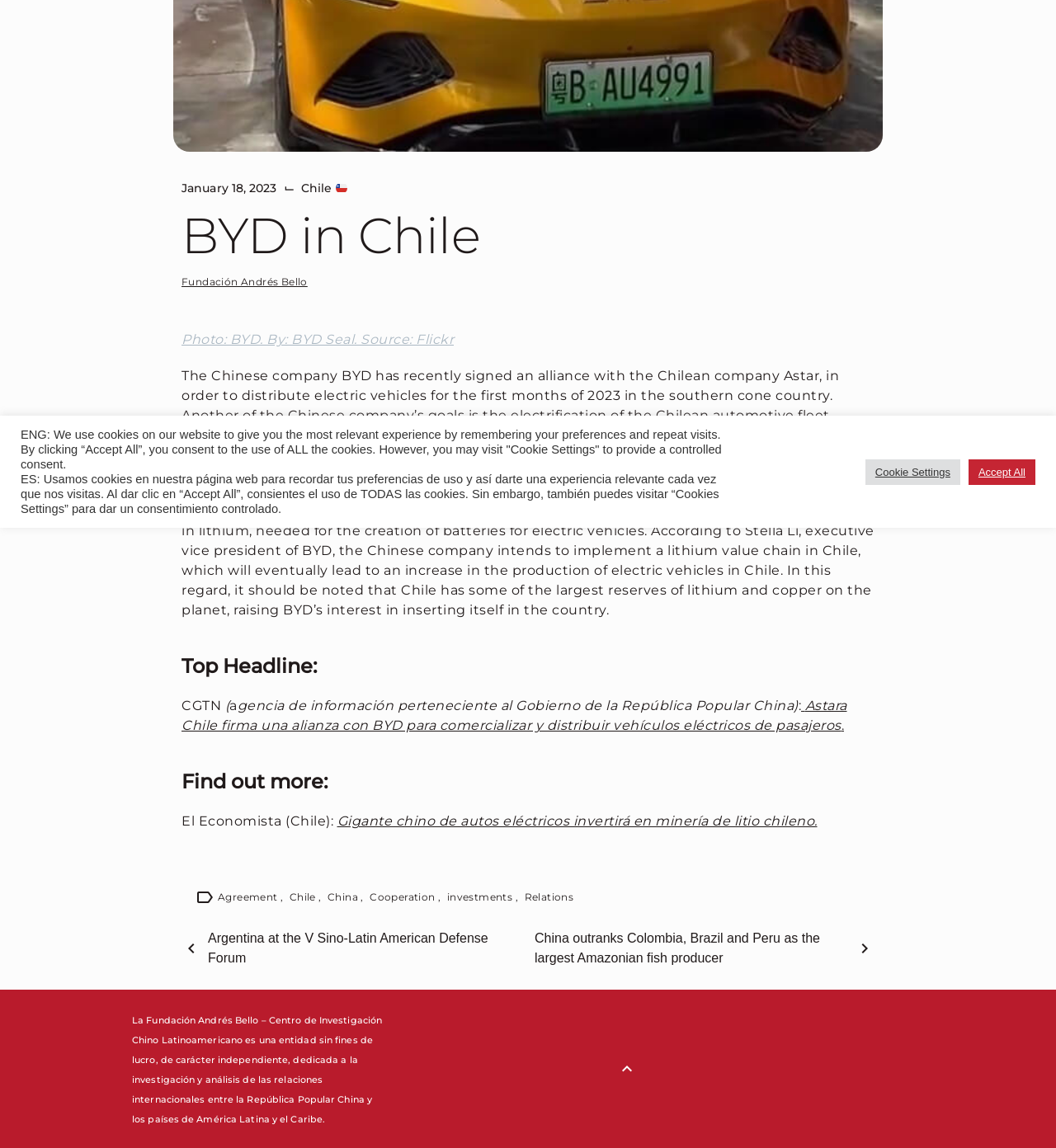Using the description "China", predict the bounding box of the relevant HTML element.

[0.31, 0.776, 0.342, 0.787]